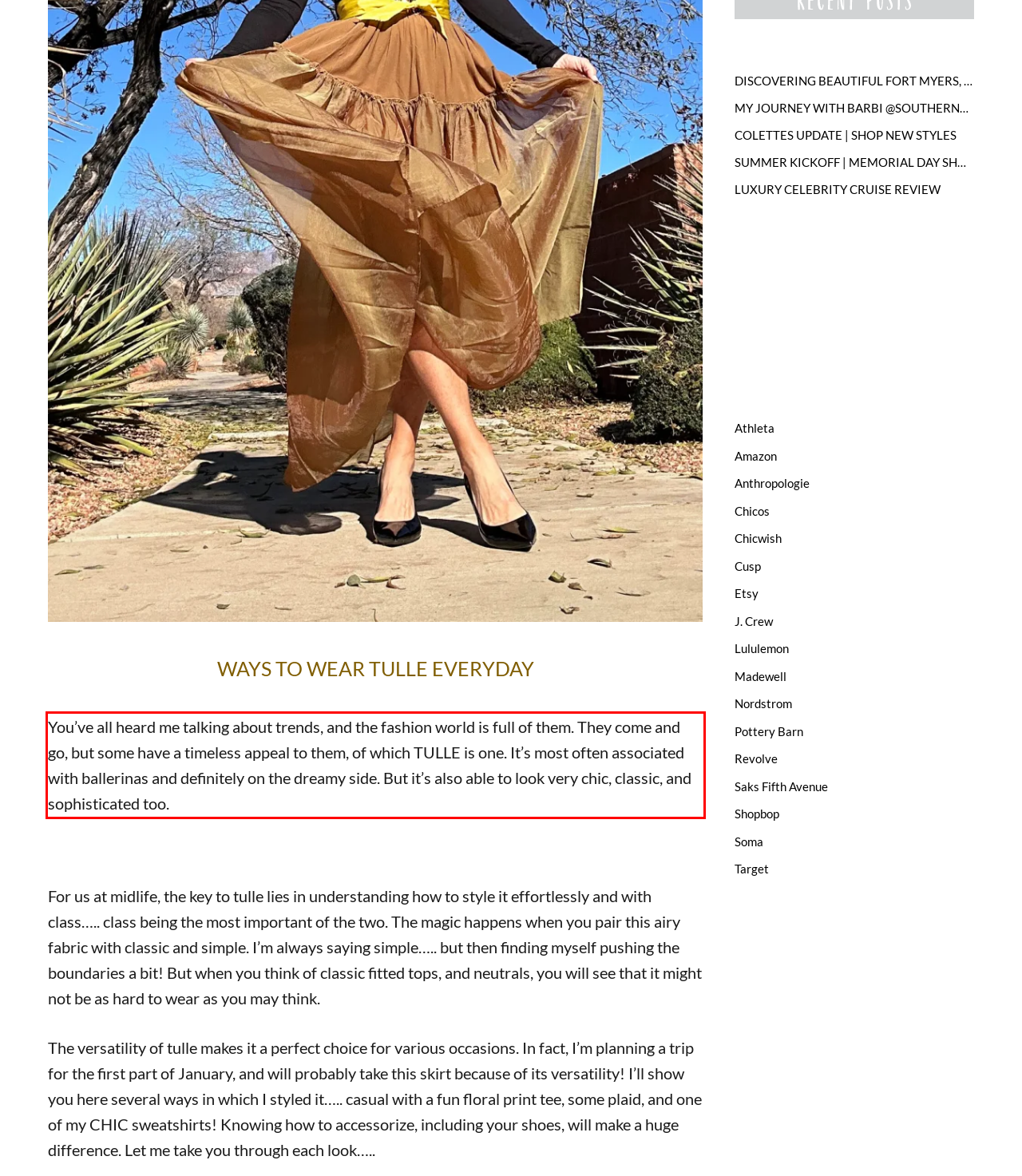Review the webpage screenshot provided, and perform OCR to extract the text from the red bounding box.

You’ve all heard me talking about trends, and the fashion world is full of them. They come and go, but some have a timeless appeal to them, of which TULLE is one. It’s most often associated with ballerinas and definitely on the dreamy side. But it’s also able to look very chic, classic, and sophisticated too.